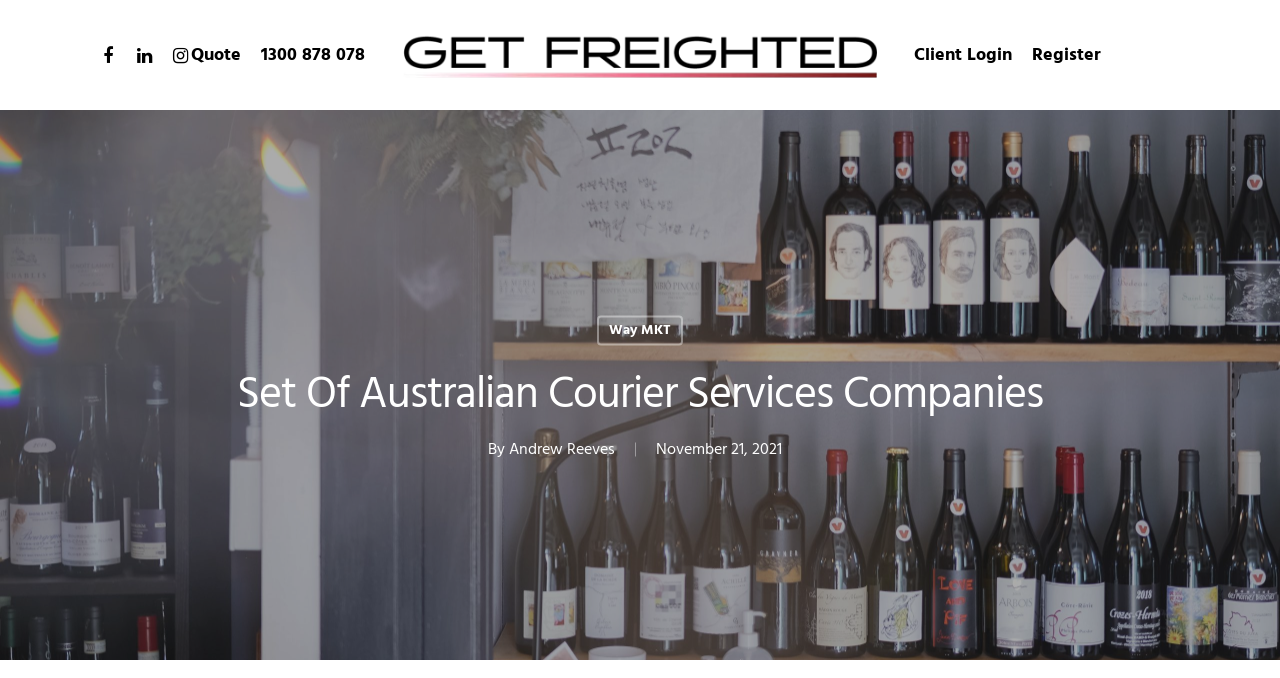Bounding box coordinates are to be given in the format (top-left x, top-left y, bottom-right x, bottom-right y). All values must be floating point numbers between 0 and 1. Provide the bounding box coordinate for the UI element described as: Register

[0.806, 0.067, 0.86, 0.095]